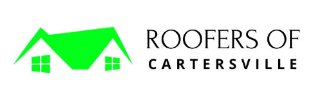Elaborate on the contents of the image in great detail.

The image features the logo for "Roofers of Cartersville," which is designed with a modern aesthetic. The logo prominently showcases a stylized house comprised of a green roof and two green windows, symbolizing protection and home care. The text "ROOFERS OF" is elegantly positioned in black above the larger text "CARTERSVILLE," which emphasizes the company's focus on roofing services specific to the Cartersville area. This logo reflects the brand’s commitment to quality roofing and home maintenance, making it an inviting representation for potential customers seeking reliable roofing solutions.